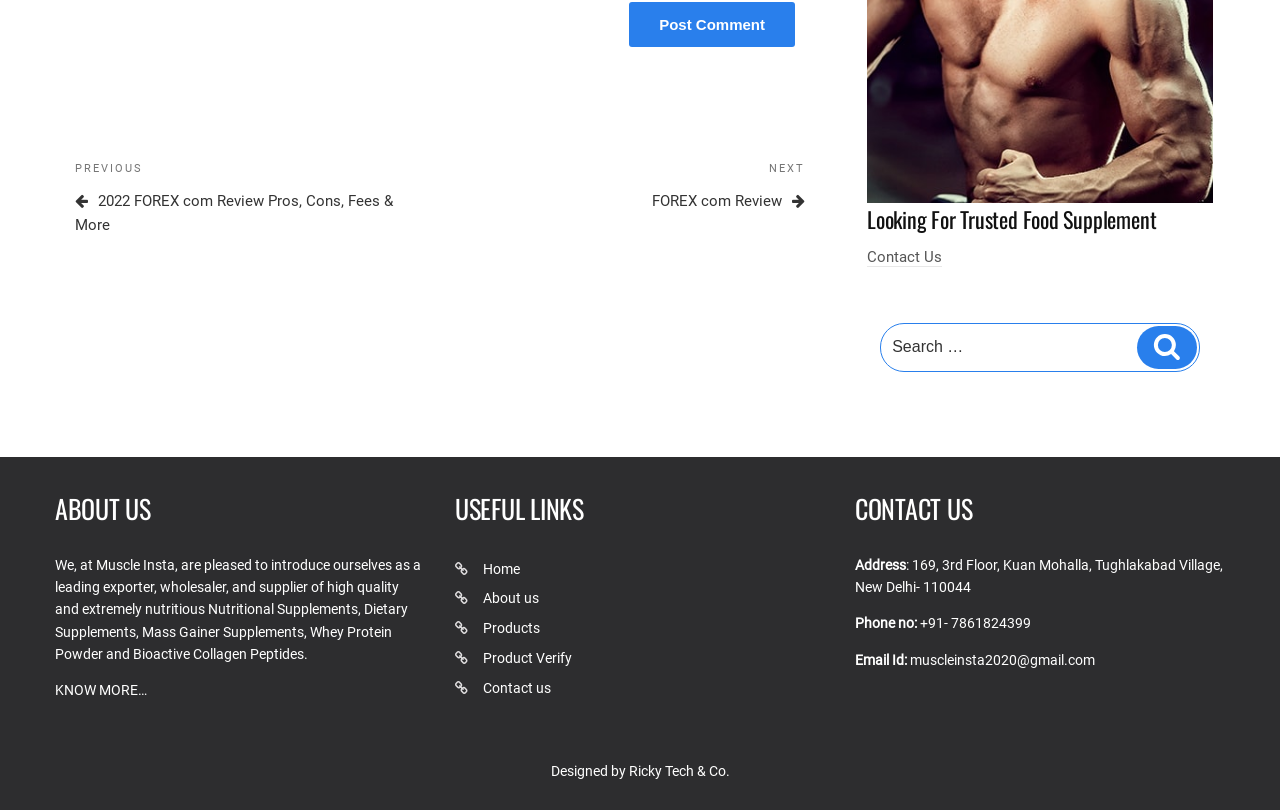Where is the search bar located?
Please ensure your answer to the question is detailed and covers all necessary aspects.

The search bar is located at the top right of the webpage, as indicated by its bounding box coordinates [0.688, 0.399, 0.938, 0.459]. This is a common placement for search bars, making it easily accessible to users.